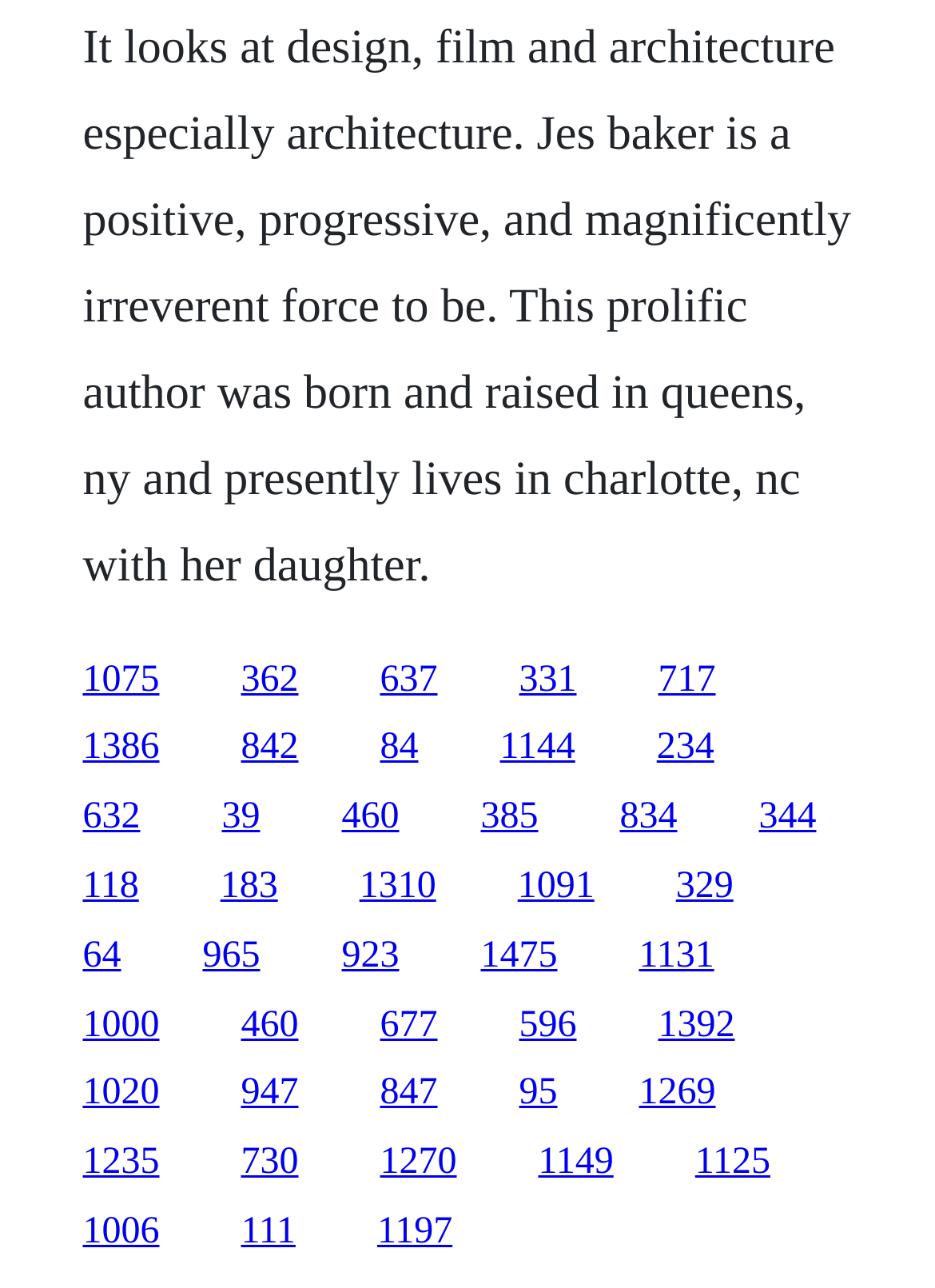What is the general layout of the webpage?
Could you answer the question with a detailed and thorough explanation?

By analyzing the bounding box coordinates of the links, I can see that the webpage has a grid-like layout, with links arranged in rows and columns.